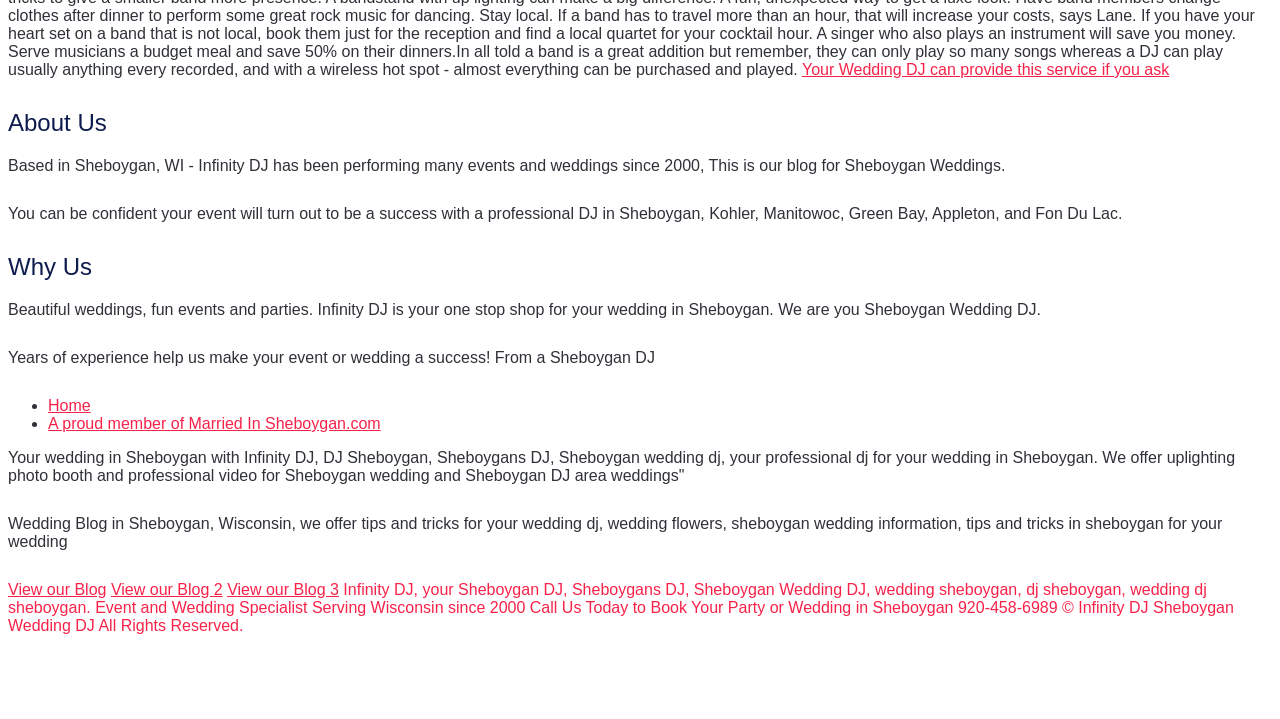Provide a one-word or short-phrase response to the question:
What services are offered by the DJ?

Uplighting, photo booth, and professional video